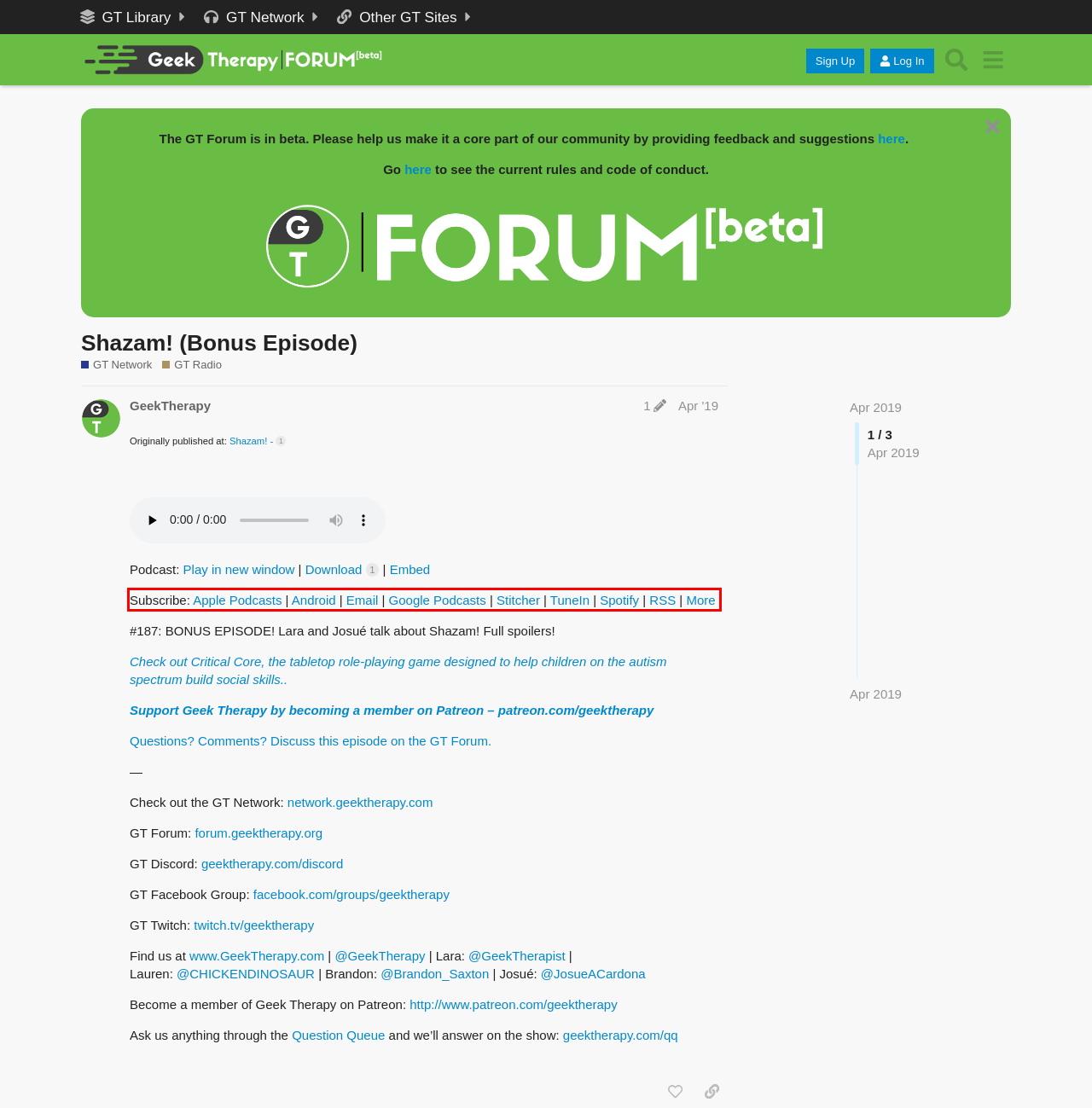Within the screenshot of the webpage, locate the red bounding box and use OCR to identify and provide the text content inside it.

Subscribe: Apple Podcasts | Android | Email | Google Podcasts | Stitcher | TuneIn | Spotify | RSS | More